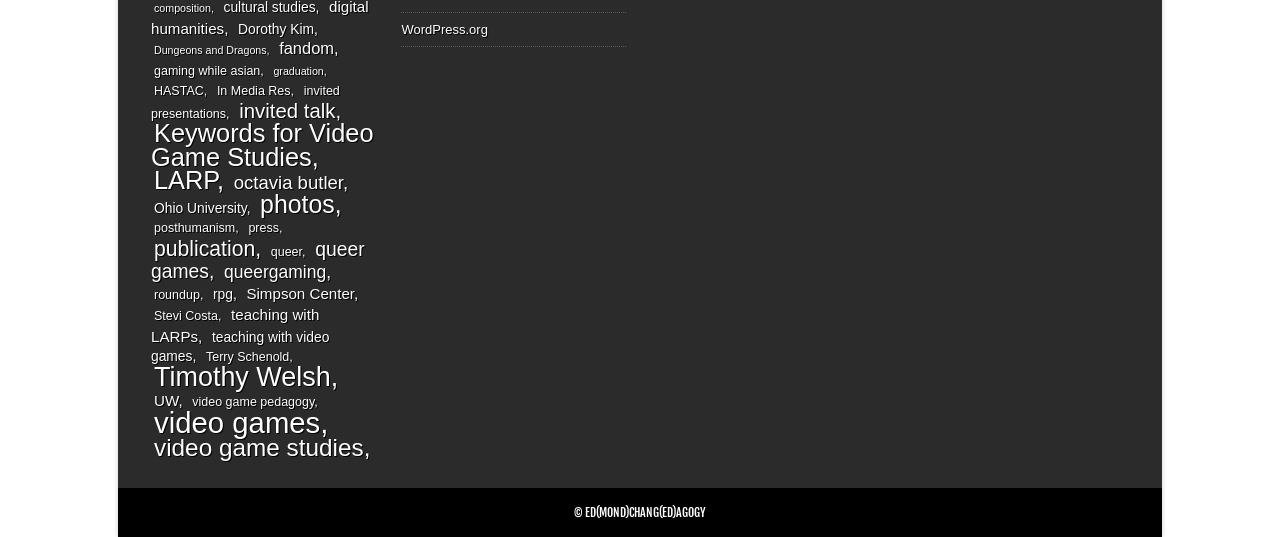What is the name of the person with the most items?
Please provide a single word or phrase as the answer based on the screenshot.

Timothy Welsh